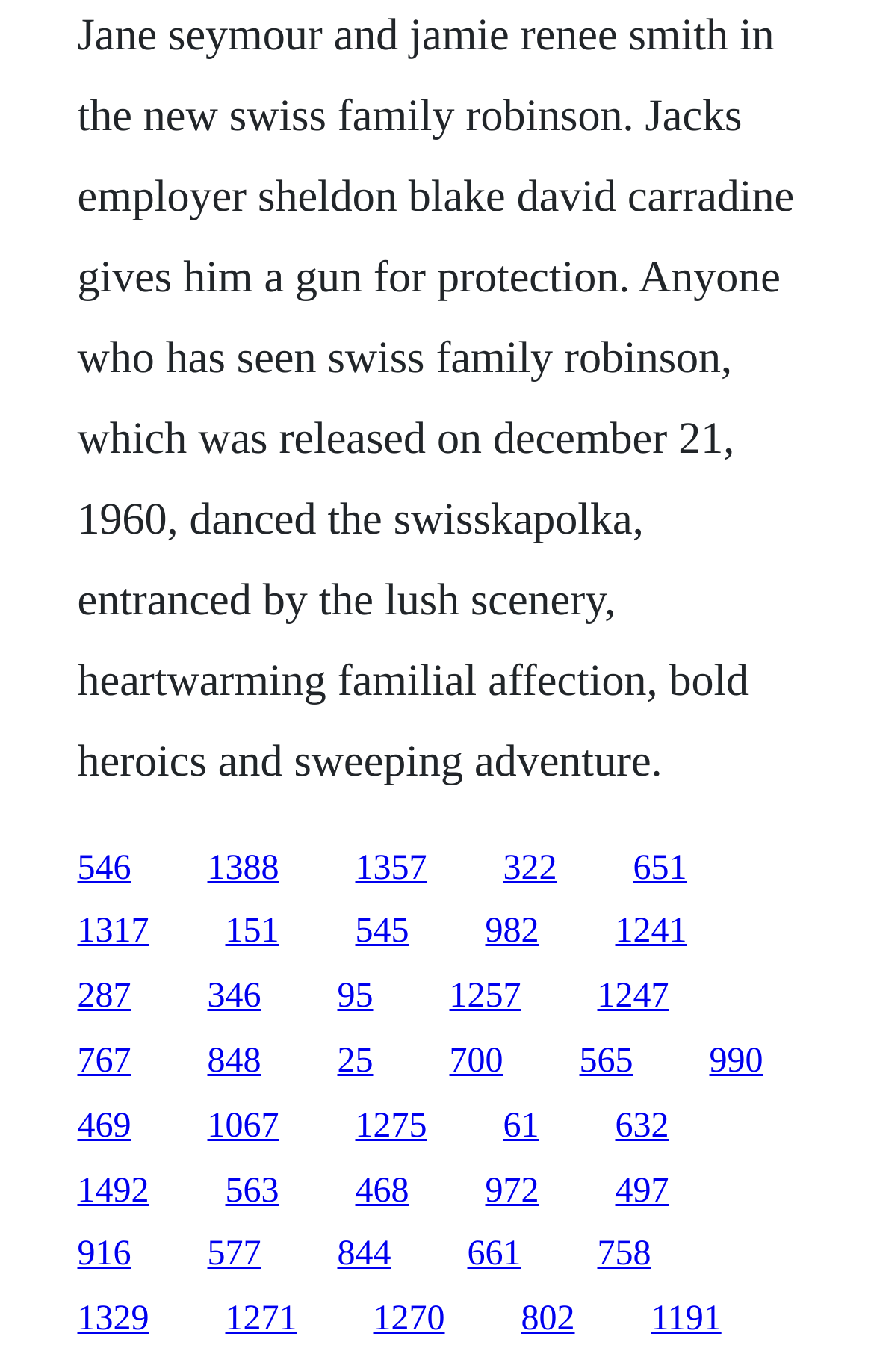Can you specify the bounding box coordinates for the region that should be clicked to fulfill this instruction: "View author's profile".

None